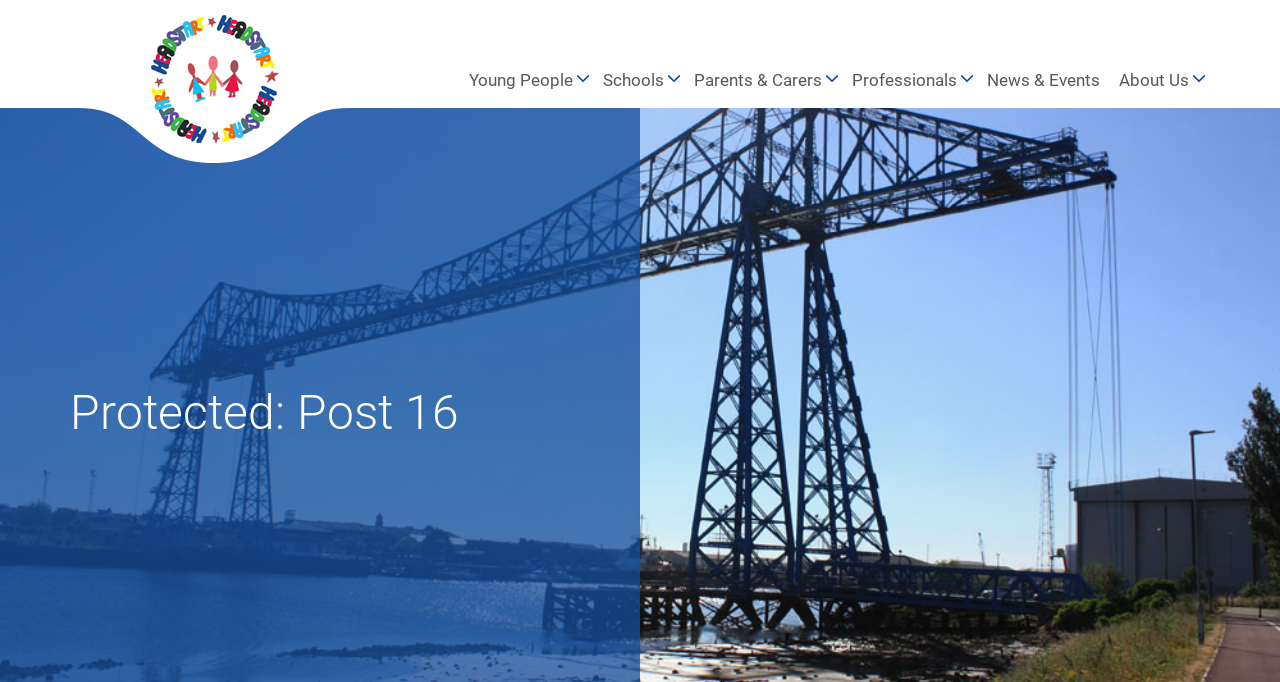Predict the bounding box of the UI element based on this description: "Lean Sectors".

None